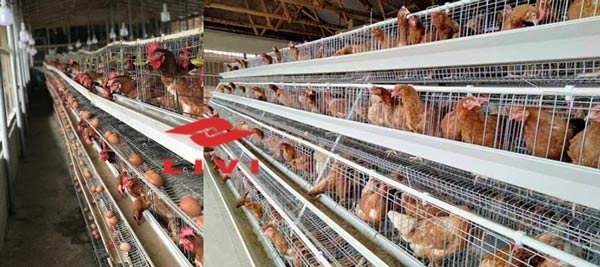Reply to the question with a single word or phrase:
What is the purpose of the LIVI logo in the image?

Symbolizing commitment